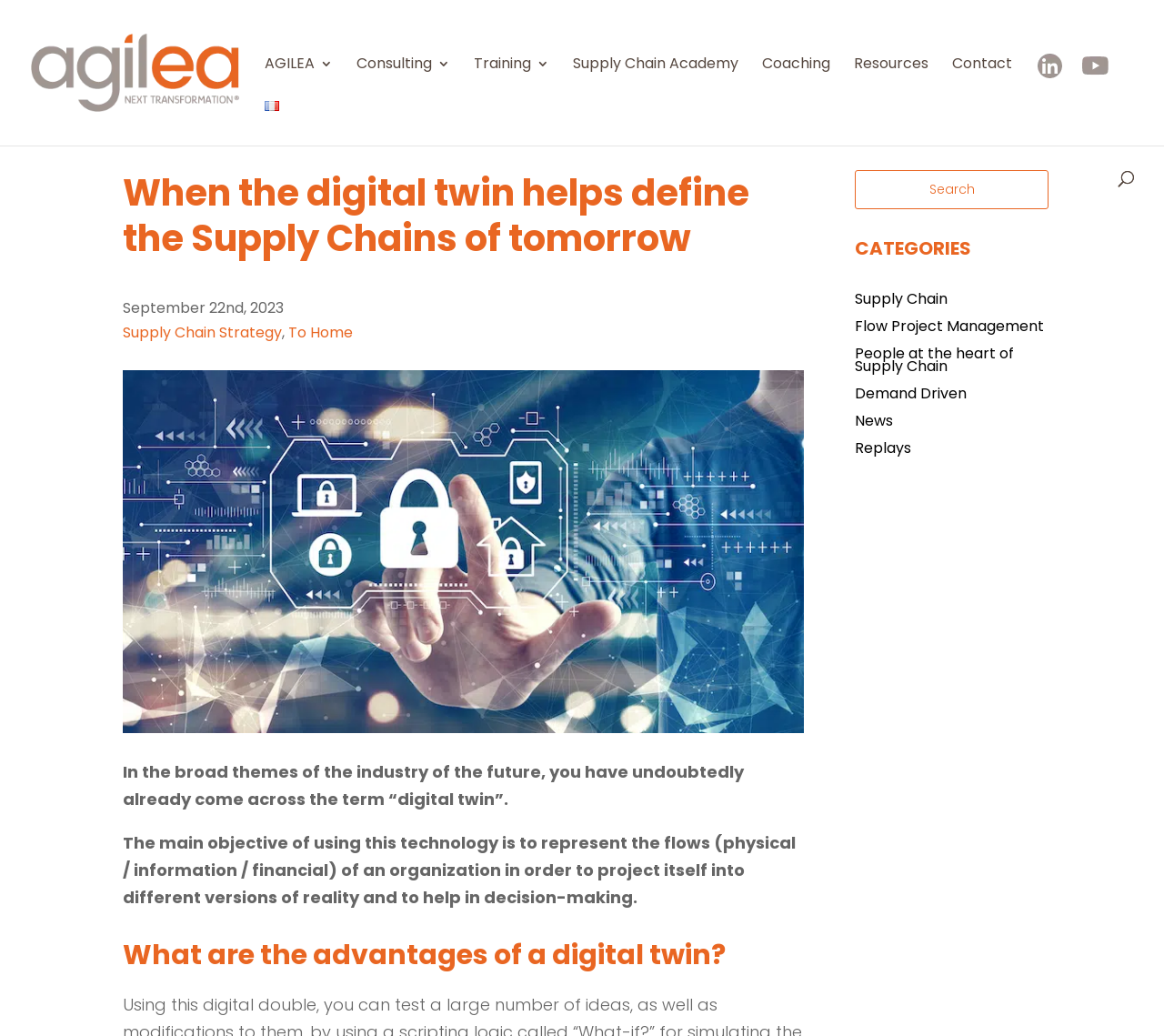Please answer the following question using a single word or phrase: 
What is the category of the link 'Flow Project Management'?

CATEGORIES